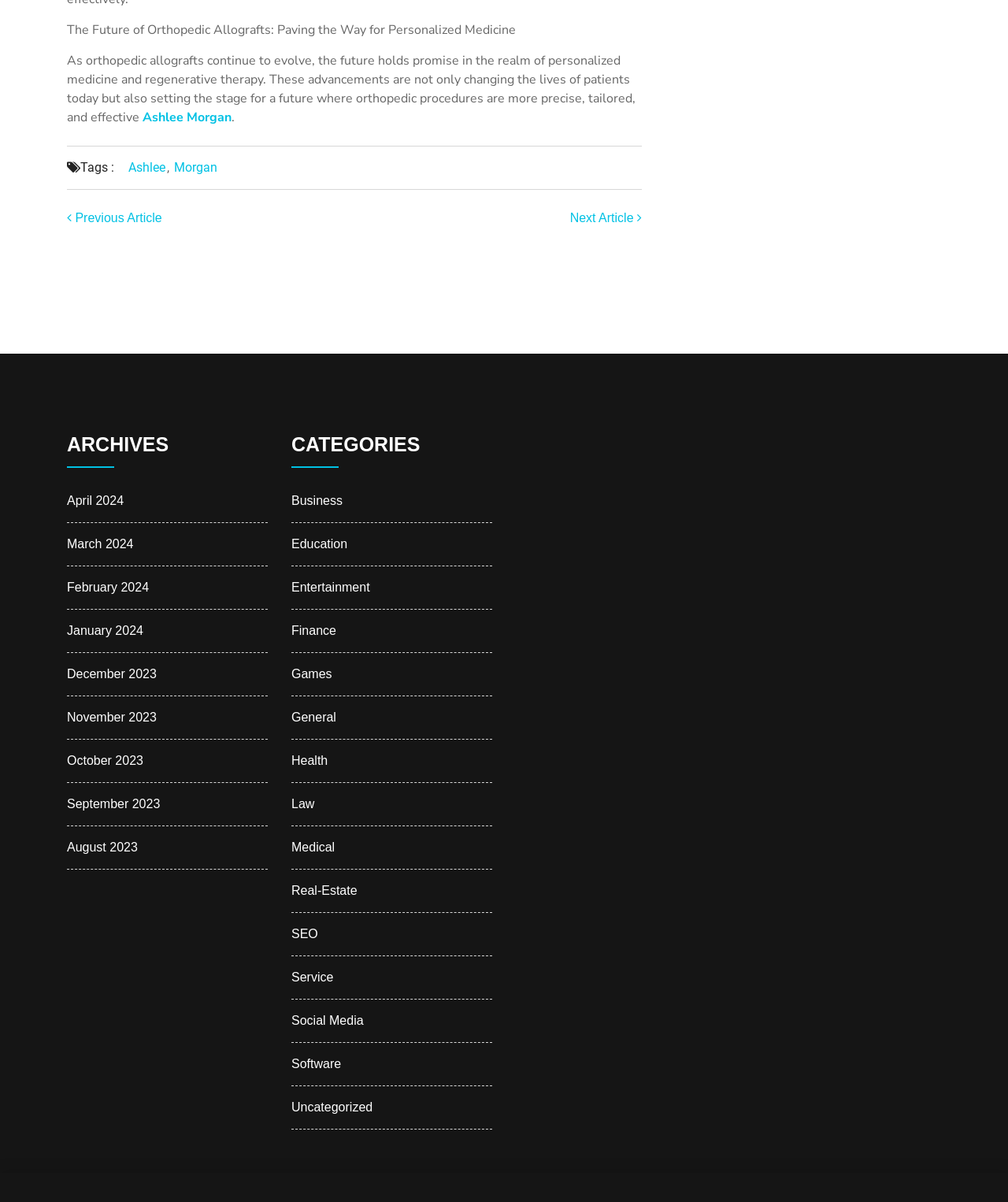Please specify the bounding box coordinates for the clickable region that will help you carry out the instruction: "View posts".

[0.066, 0.174, 0.637, 0.189]